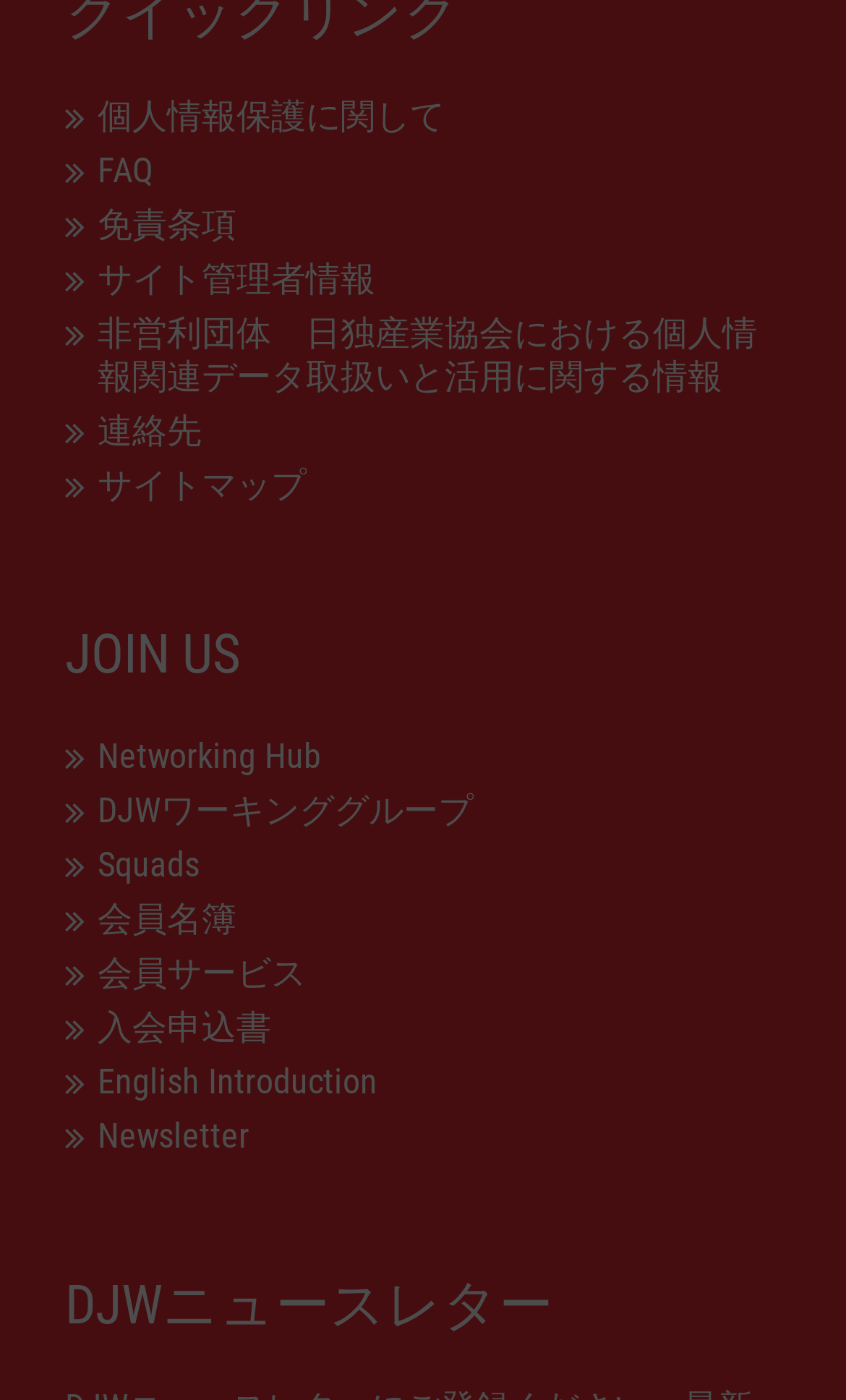Can you specify the bounding box coordinates for the region that should be clicked to fulfill this instruction: "Access Networking Hub".

[0.077, 0.525, 0.923, 0.556]